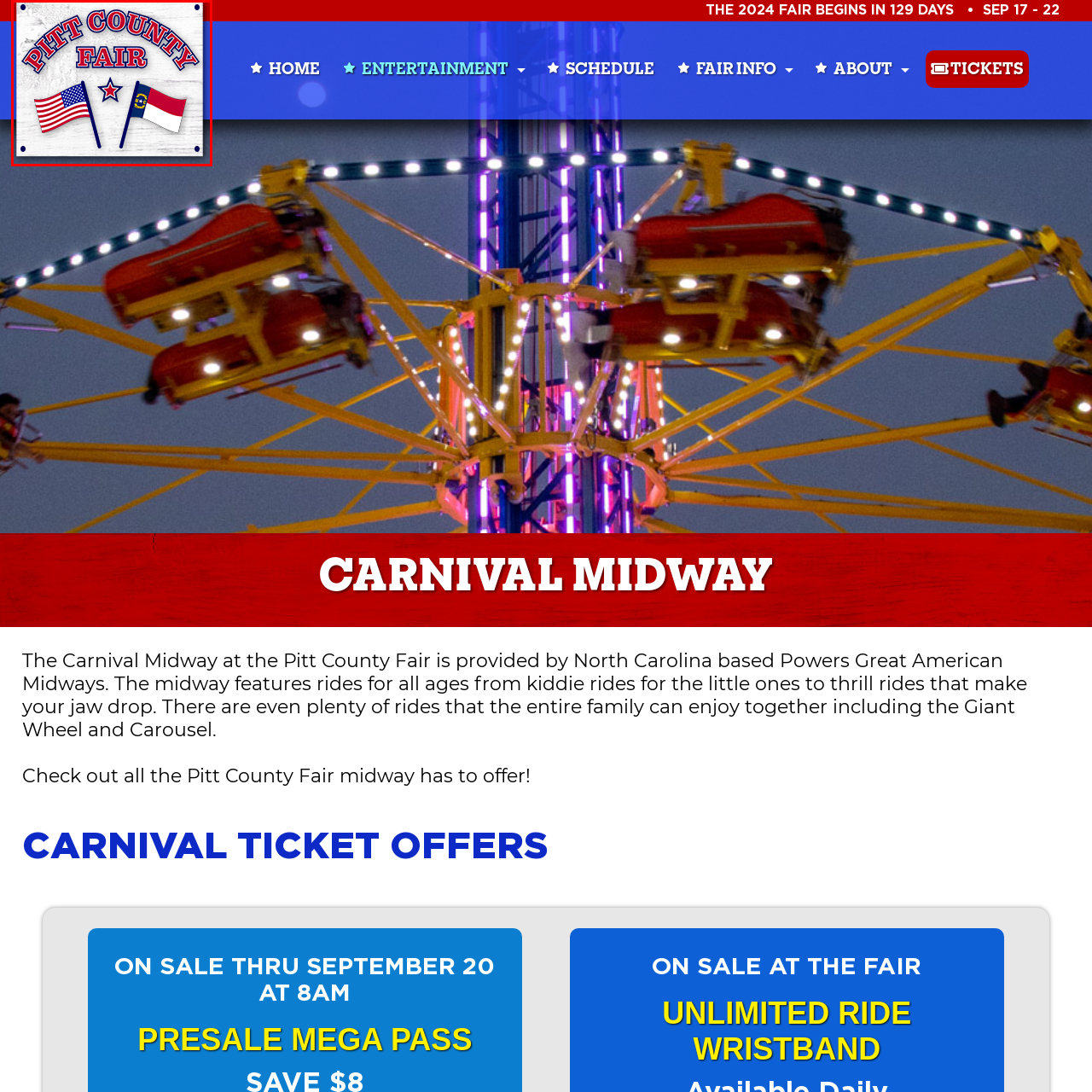What shape is used as a decorative element?
Inspect the image within the red bounding box and answer concisely using one word or a short phrase.

Star